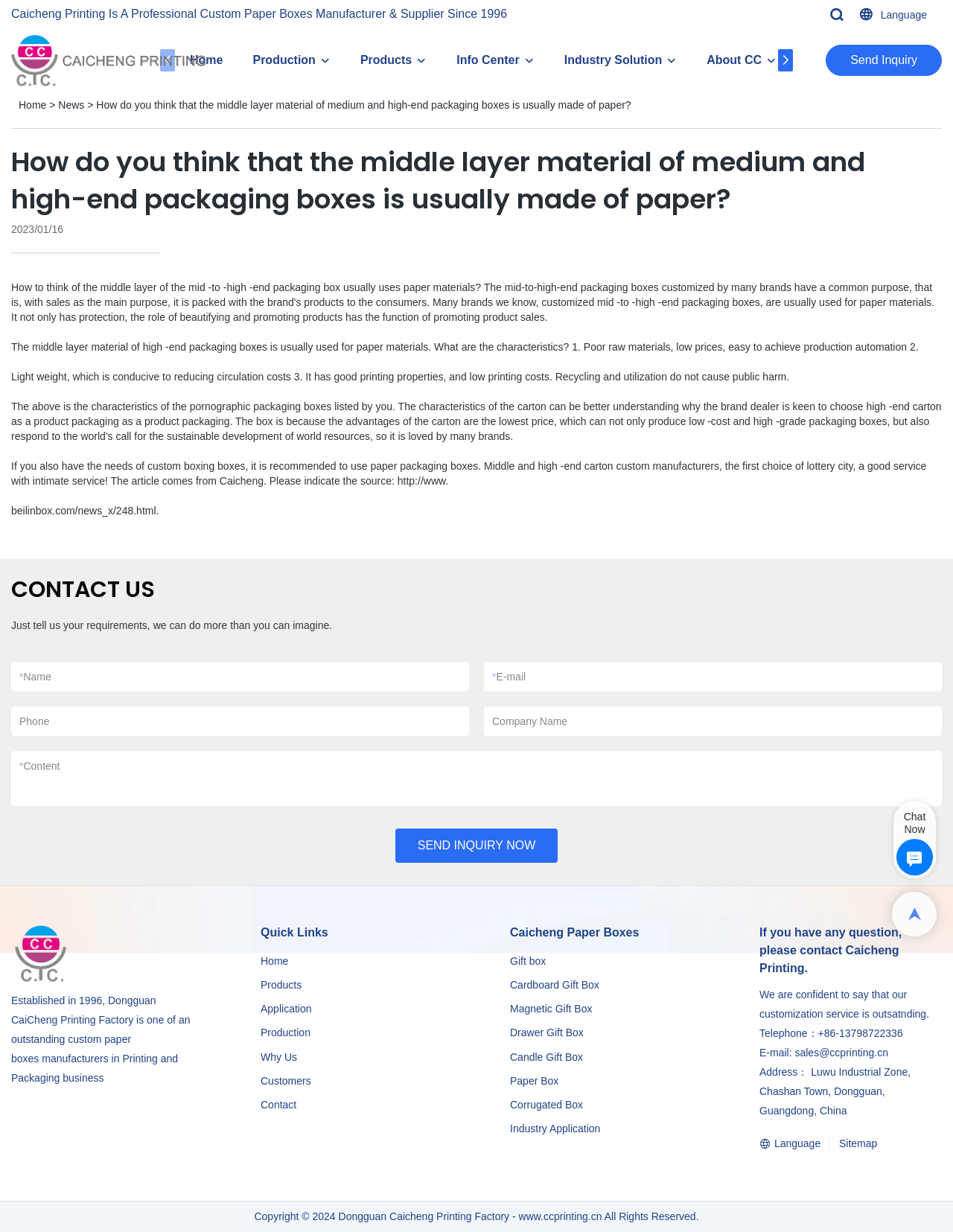What is the material used for middle layer of high-end packaging boxes?
Answer the question with a detailed explanation, including all necessary information.

The material used for the middle layer of high-end packaging boxes is paper, as mentioned in the article on the webpage, which describes the characteristics of paper materials.